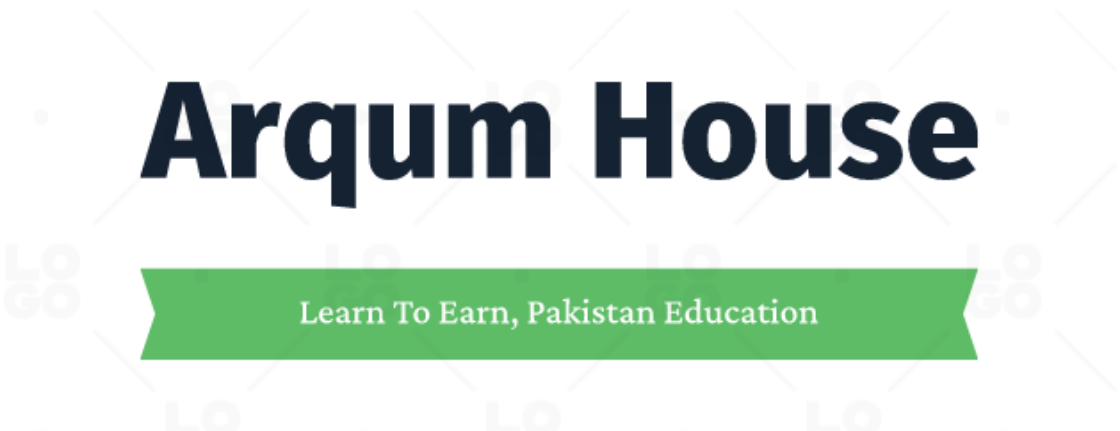Please answer the following question using a single word or phrase: 
What is the tone of the design?

Professional